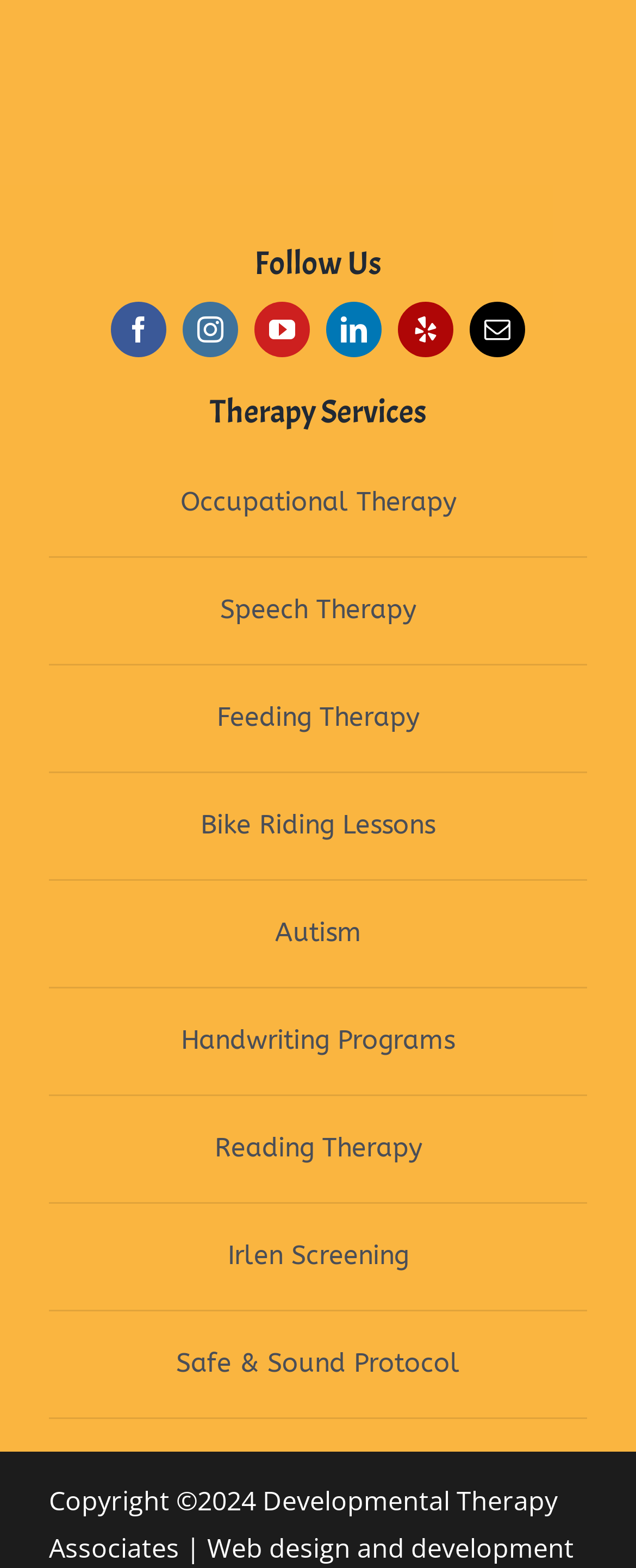Please provide the bounding box coordinates for the element that needs to be clicked to perform the following instruction: "Follow us on Facebook". The coordinates should be given as four float numbers between 0 and 1, i.e., [left, top, right, bottom].

[0.174, 0.192, 0.262, 0.228]